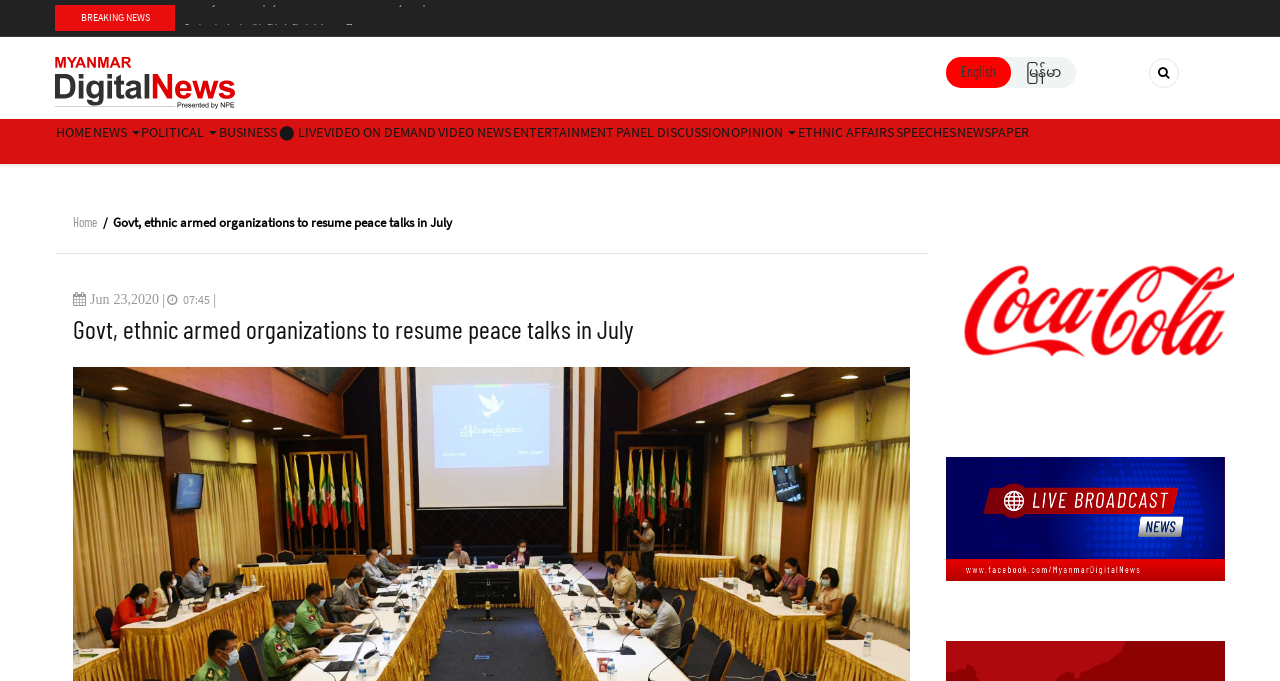What is the date of the news article?
From the image, provide a succinct answer in one word or a short phrase.

Jun 23, 2020